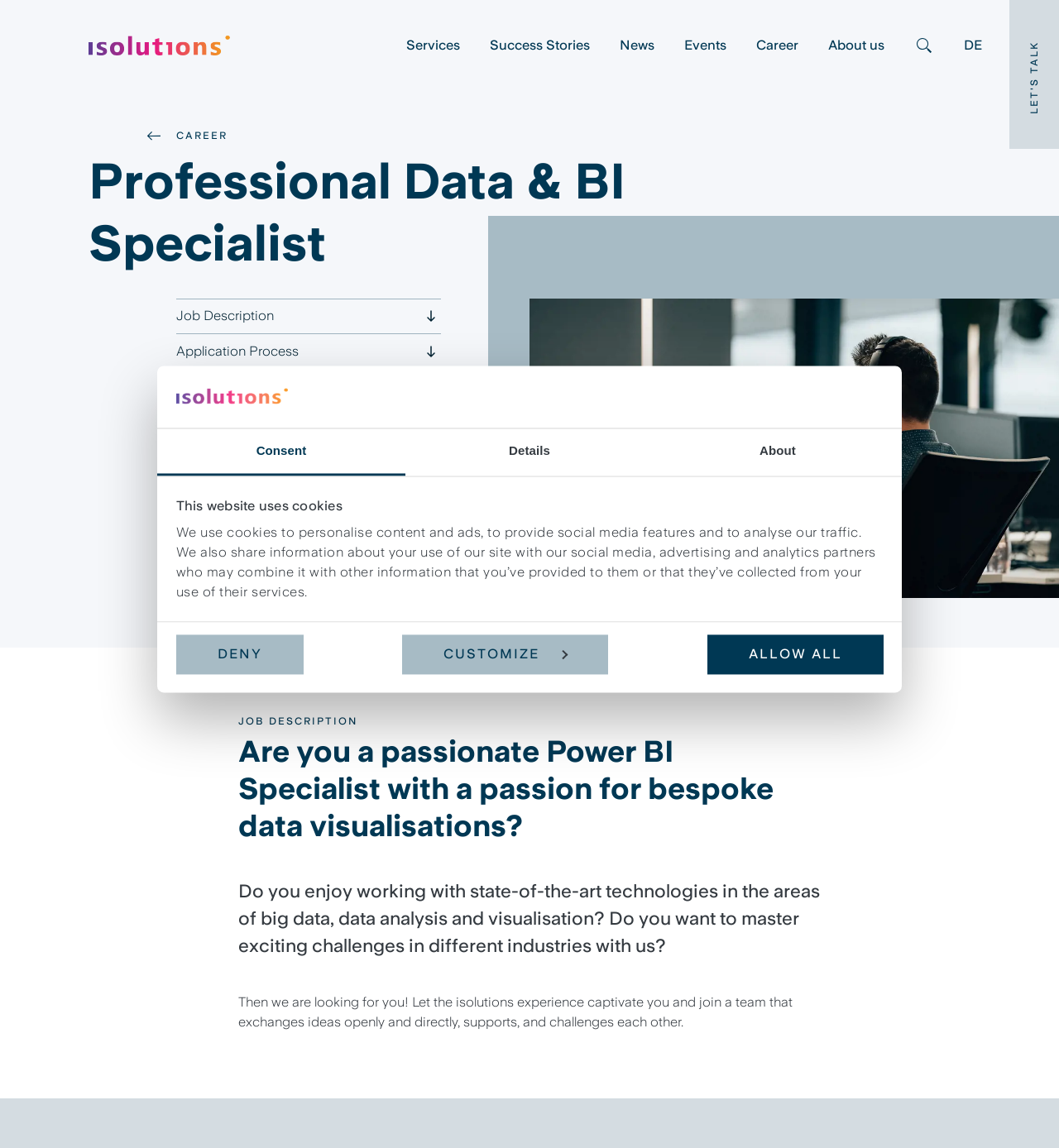Identify the headline of the webpage and generate its text content.

Professional Data & BI Specialist